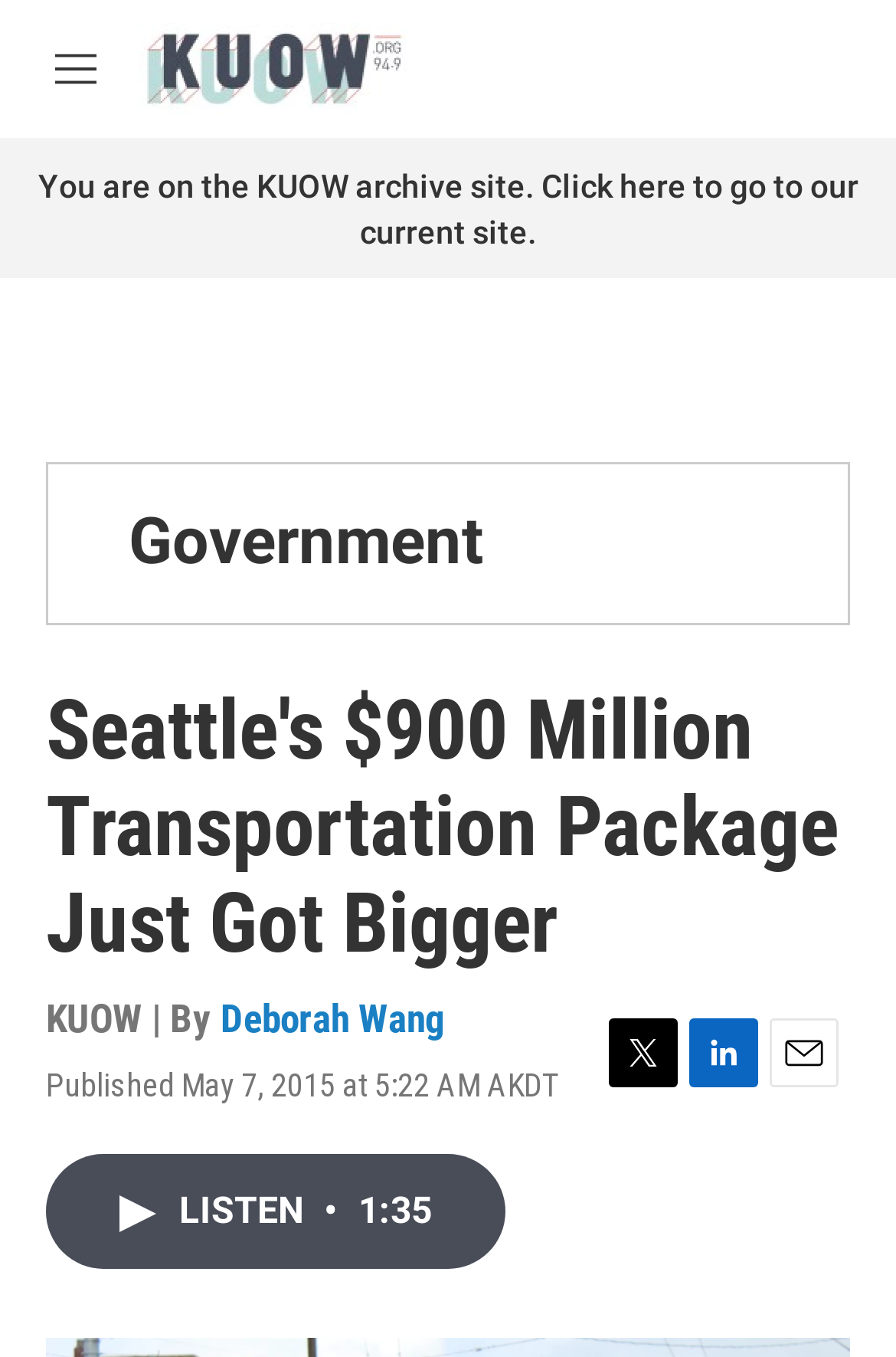Locate the bounding box coordinates of the element you need to click to accomplish the task described by this instruction: "Click on the 'LISTEN • 1:35' button".

[0.051, 0.851, 0.564, 0.936]